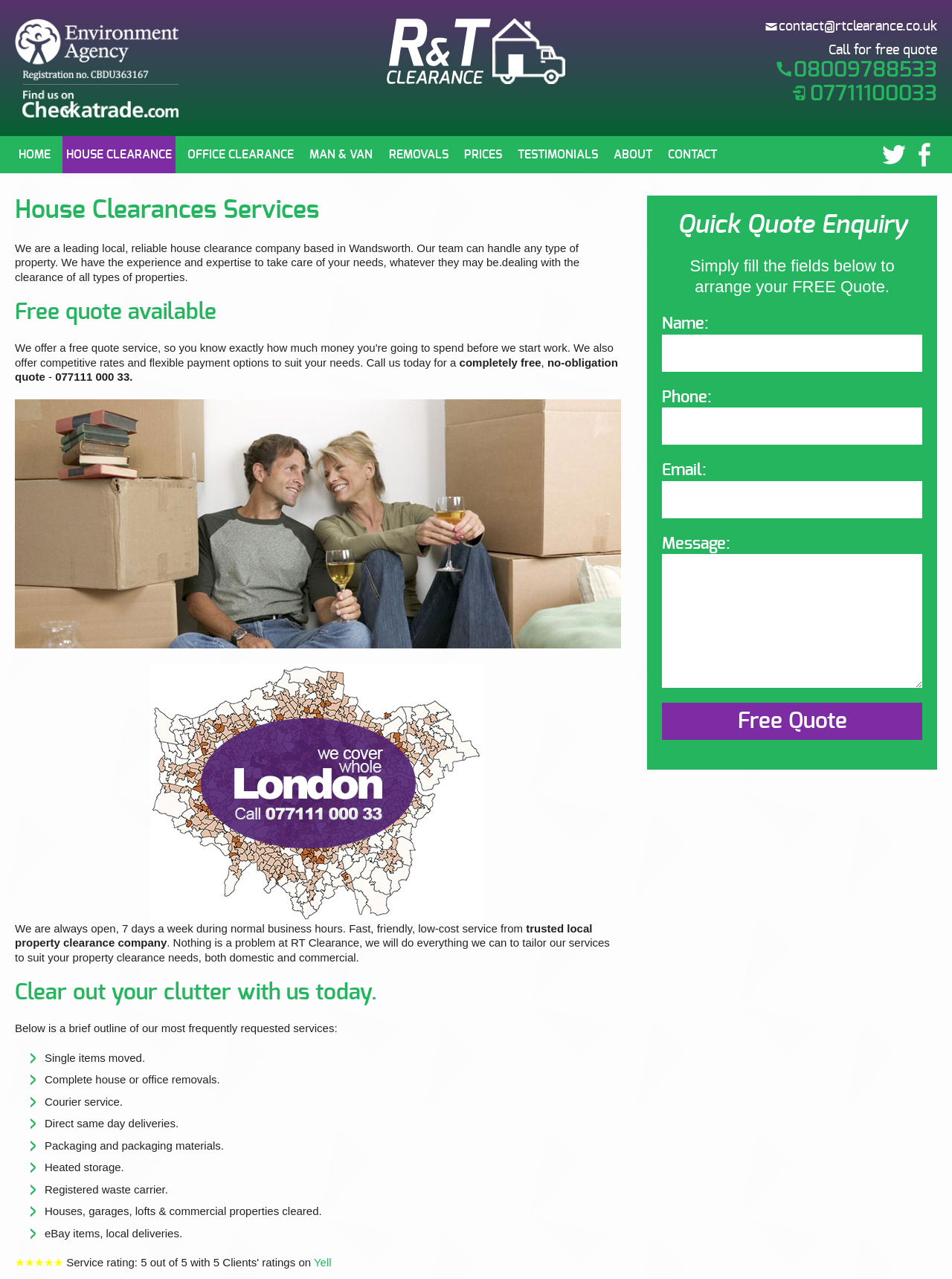What is the phone number for a free quote?
Please provide a single word or phrase in response based on the screenshot.

07711100033